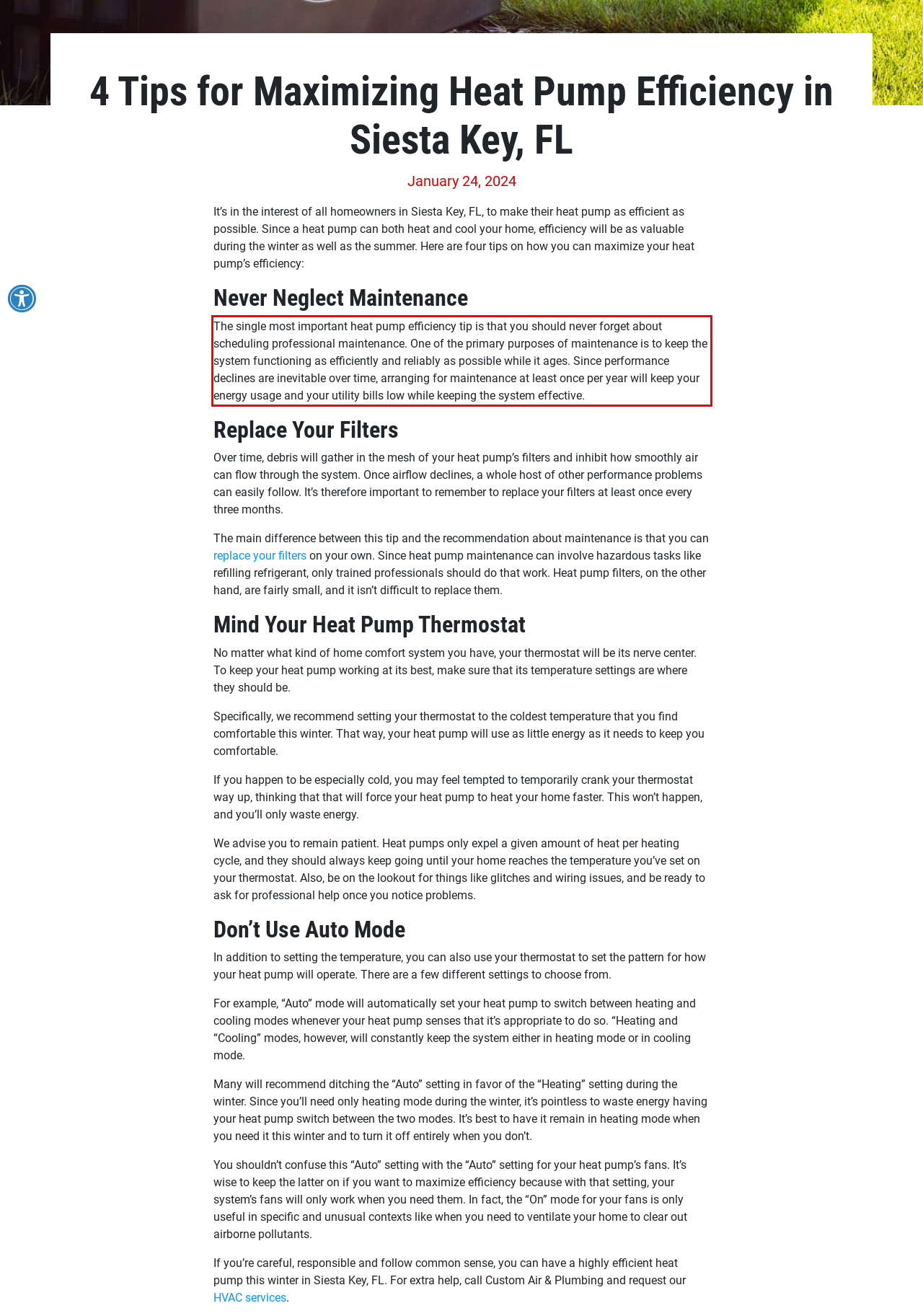Please analyze the provided webpage screenshot and perform OCR to extract the text content from the red rectangle bounding box.

The single most important heat pump efficiency tip is that you should never forget about scheduling professional maintenance. One of the primary purposes of maintenance is to keep the system functioning as efficiently and reliably as possible while it ages. Since performance declines are inevitable over time, arranging for maintenance at least once per year will keep your energy usage and your utility bills low while keeping the system effective.